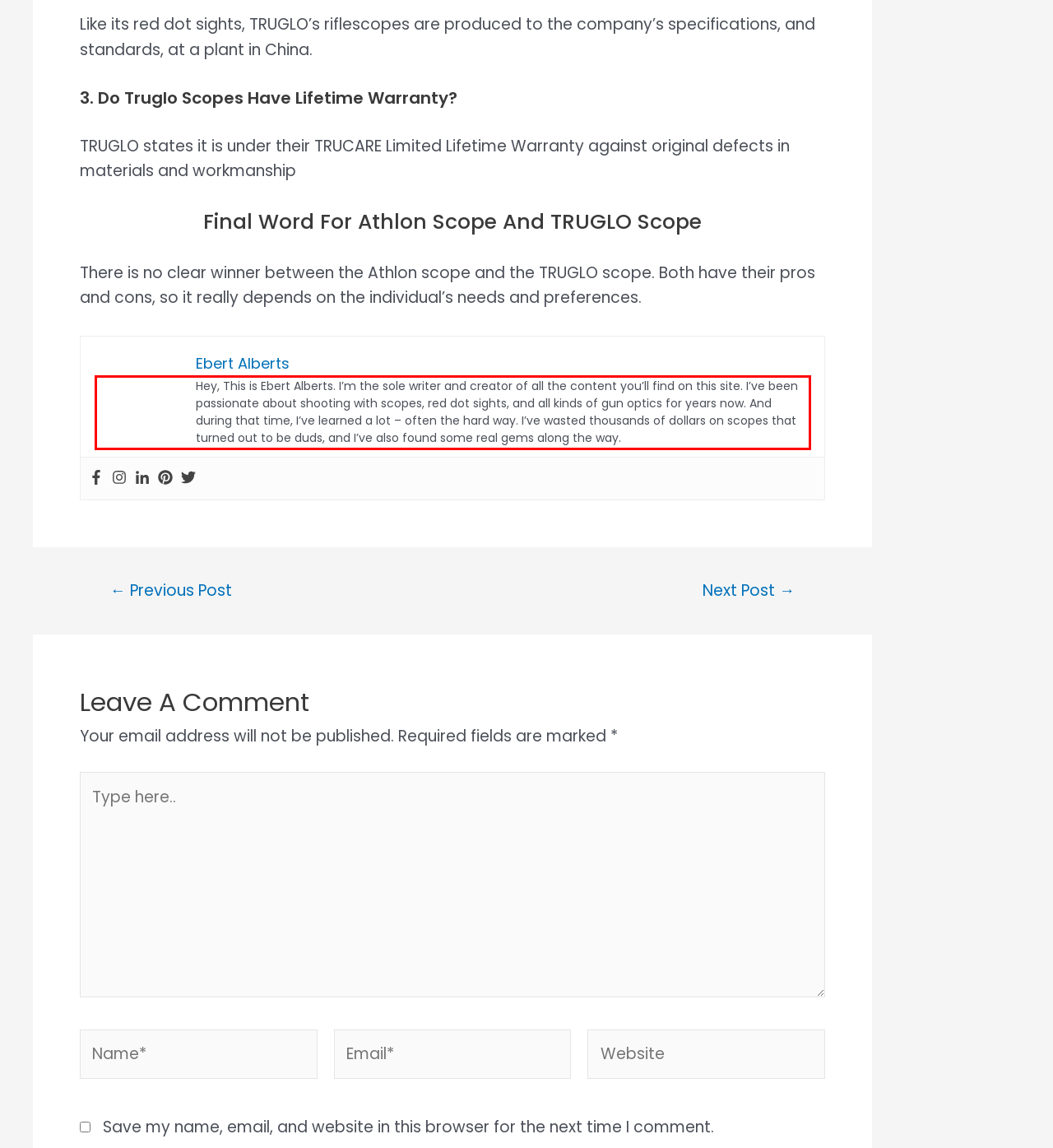Review the screenshot of the webpage and recognize the text inside the red rectangle bounding box. Provide the extracted text content.

Hey, This is Ebert Alberts. I’m the sole writer and creator of all the content you’ll find on this site. I’ve been passionate about shooting with scopes, red dot sights, and all kinds of gun optics for years now. And during that time, I’ve learned a lot – often the hard way. I’ve wasted thousands of dollars on scopes that turned out to be duds, and I’ve also found some real gems along the way.